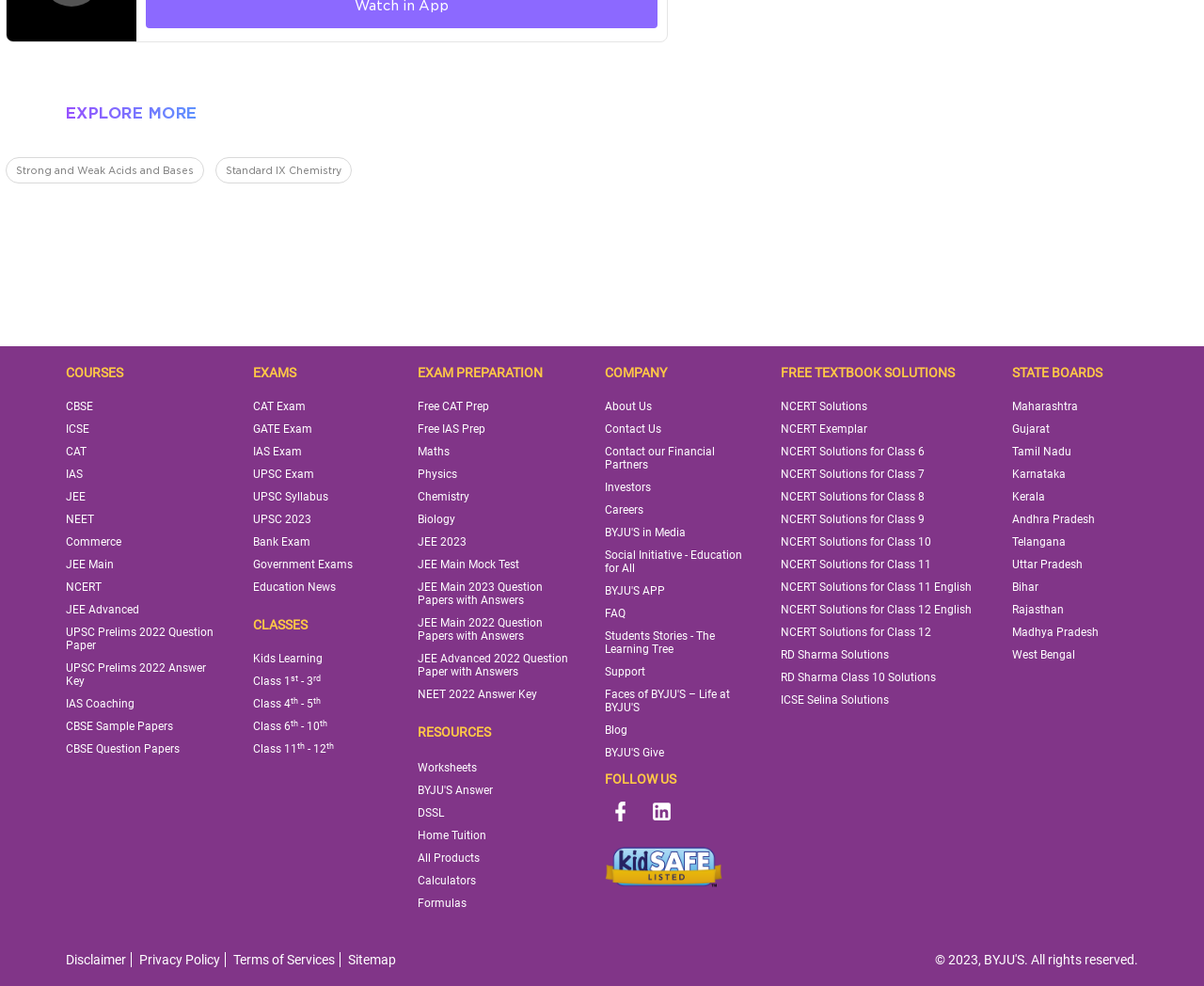Look at the image and answer the question in detail:
What is the main category of courses offered?

Based on the webpage, the main category of courses offered is 'COURSES', which is a heading element located at [0.055, 0.37, 0.187, 0.391] and has several links underneath it, such as 'CBSE', 'ICSE', 'CAT', etc.